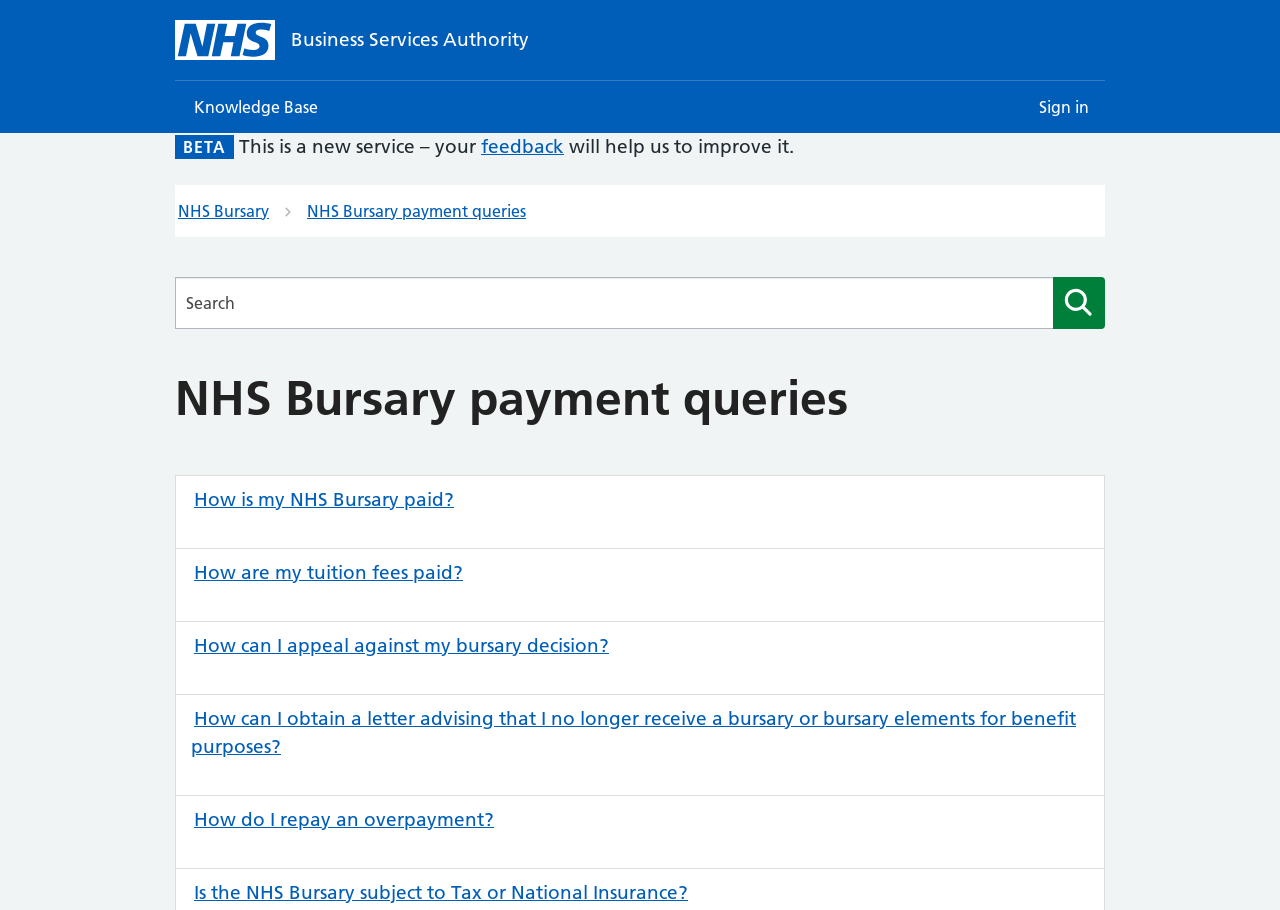Deliver a detailed narrative of the webpage's visual and textual elements.

This webpage is categorized under "Customer Self-Service" and appears to be a knowledge base or FAQ page related to NHS Bursary payment queries. 

At the top left, there is a link to "NHS Business Services Authority". Next to it, a navigation menu labeled "Menu" spans across the top of the page, containing links to "Knowledge Base" and "Sign in" at the top right.

Below the navigation menu, a "BETA" label is displayed, indicating that this is a new service. A brief message follows, asking for feedback to improve the service. 

A breadcrumb navigation menu is located below, showing the path "NHS Bursary" > "Click to view details for NHS Bursary payment queries". 

A search bar is positioned below the breadcrumb menu, allowing users to search for specific topics. The search bar contains a text box and a "Search" button.

The main content of the page is headed by a title "NHS Bursary payment queries", which is also announced as an alert. Below the title, there are six links to frequently asked questions, including "How is my NHS Bursary paid?", "How are my tuition fees paid?", and others. These links are arranged vertically, taking up most of the page's content area.